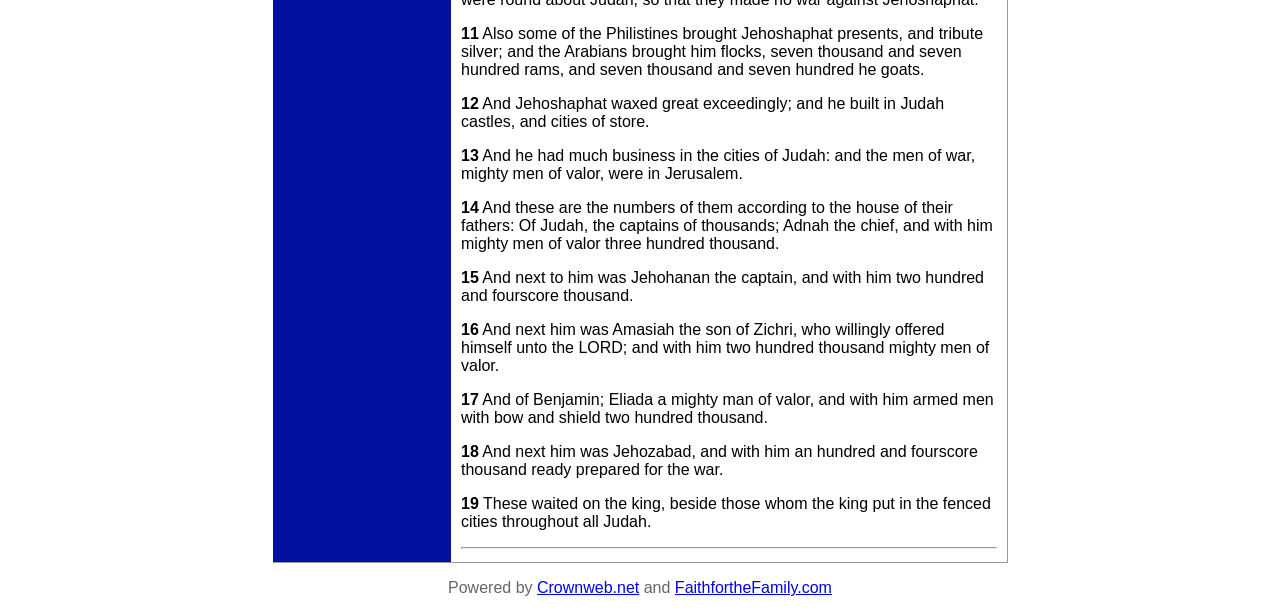What are the two websites powered by?
Please answer using one word or phrase, based on the screenshot.

Crownweb.net and FaithfortheFamily.com